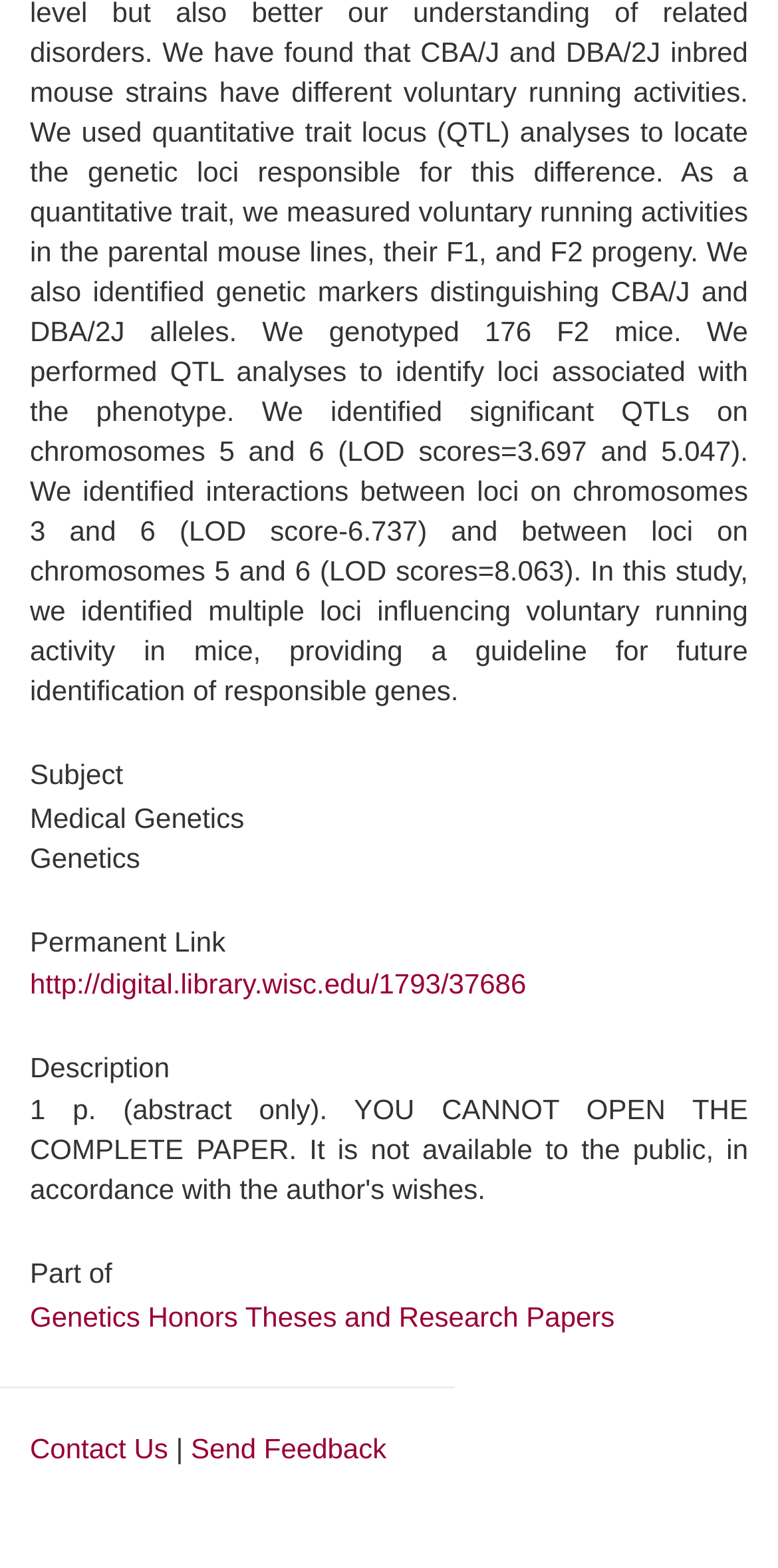What is the subject of the webpage?
Please provide a single word or phrase as your answer based on the screenshot.

Medical Genetics